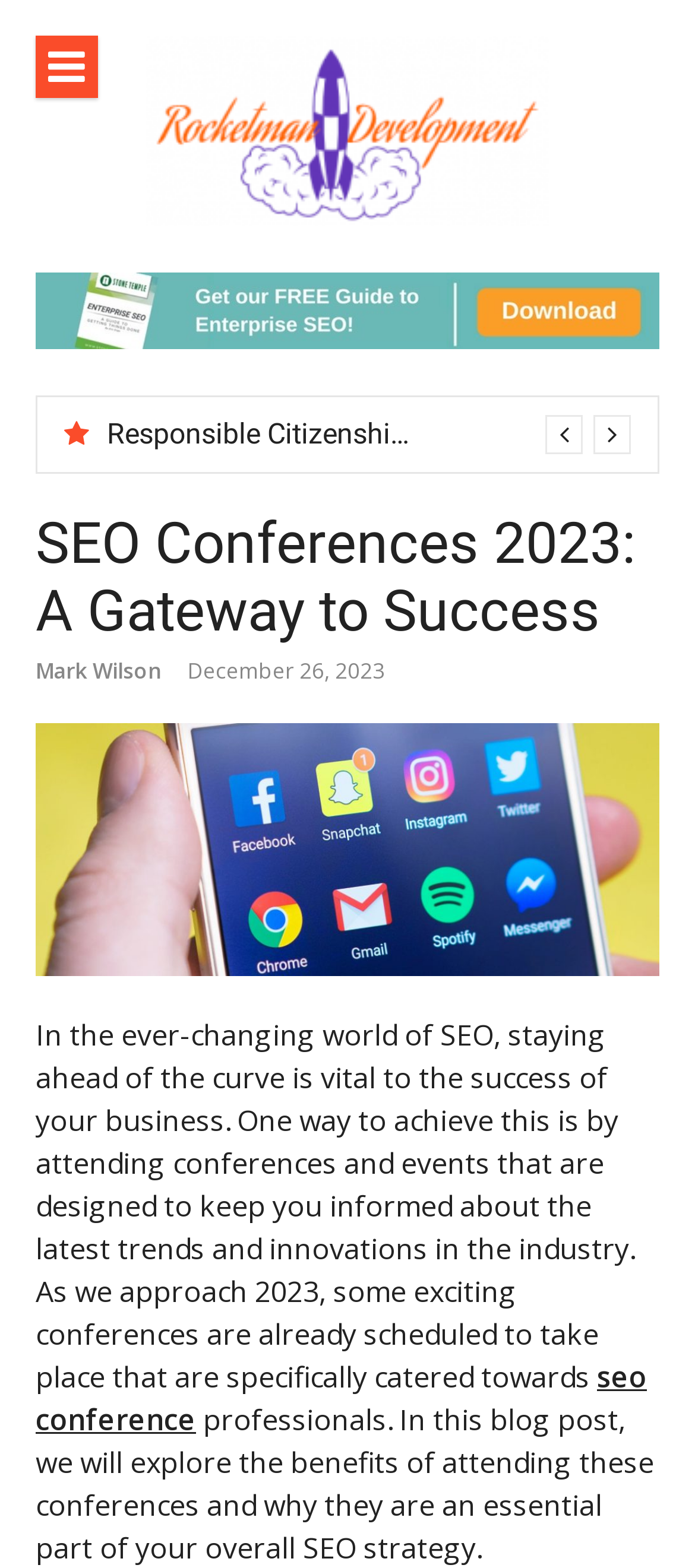What is the headline of the webpage?

SEO Conferences 2023: A Gateway to Success